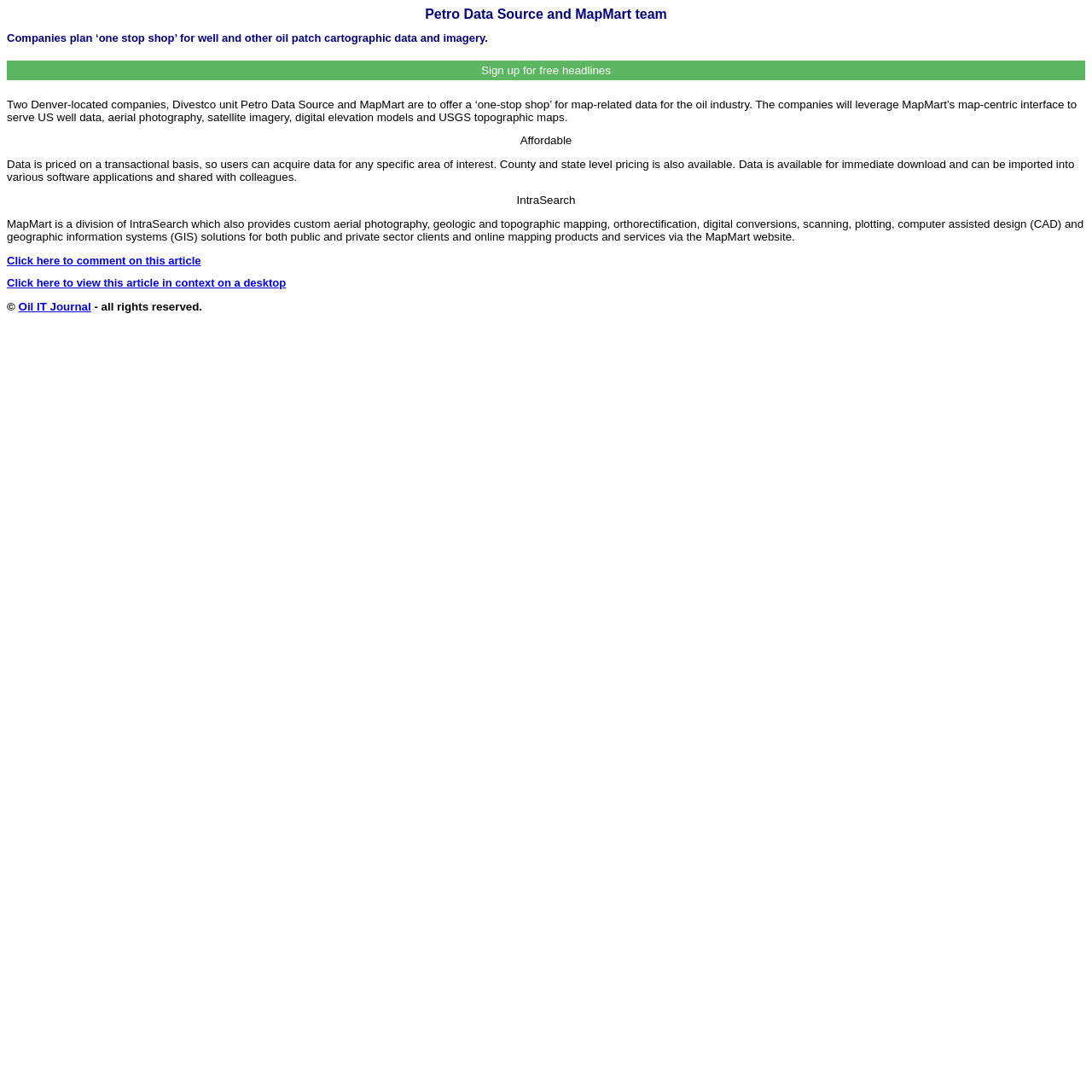Identify the bounding box for the UI element specified in this description: "Oil IT Journal". The coordinates must be four float numbers between 0 and 1, formatted as [left, top, right, bottom].

[0.017, 0.275, 0.083, 0.287]